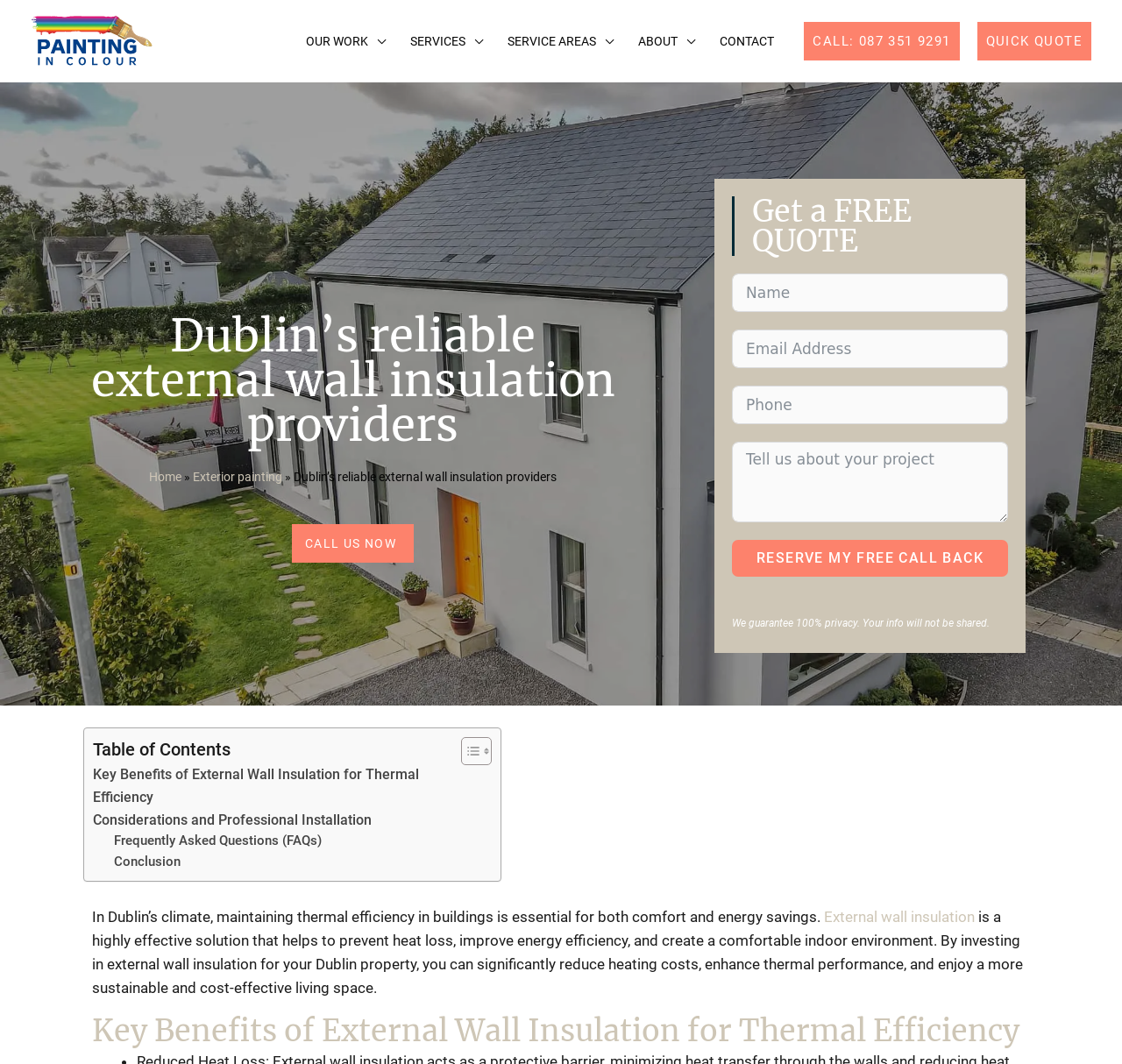Generate a detailed explanation of the webpage's features and information.

The webpage is about external wall insulation providers in Dublin, with a focus on thermal efficiency and energy savings. At the top, there is a logo and a navigation menu with links to different sections of the website, including "Our Work", "Services", "Service Areas", "About", and "Contact". Below the navigation menu, there is a heading that reads "Dublin's reliable external wall insulation providers".

On the left side of the page, there is a section with a phone number and a "Quick Quote" button. Below this section, there is a breadcrumbs navigation with links to "Home" and "Exterior painting". 

The main content of the page starts with a heading that reads "Get a FREE QUOTE" and a form to fill out to request a quote. Below the form, there is a section with a heading that reads "Key Benefits of External Wall Insulation for Thermal Efficiency" and a paragraph of text that explains the benefits of external wall insulation.

To the right of the main content, there is a table of contents with links to different sections of the page, including "Key Benefits of External Wall Insulation for Thermal Efficiency", "Considerations and Professional Installation", "Frequently Asked Questions (FAQs)", and "Conclusion". There are also several images scattered throughout the page.

At the bottom of the page, there is a section with a heading that reads "In Dublin's climate, maintaining thermal efficiency in buildings is essential for both comfort and energy savings" and a paragraph of text that explains the importance of external wall insulation in Dublin's climate. There is also a link to "External wall insulation" and a brief description of its benefits.